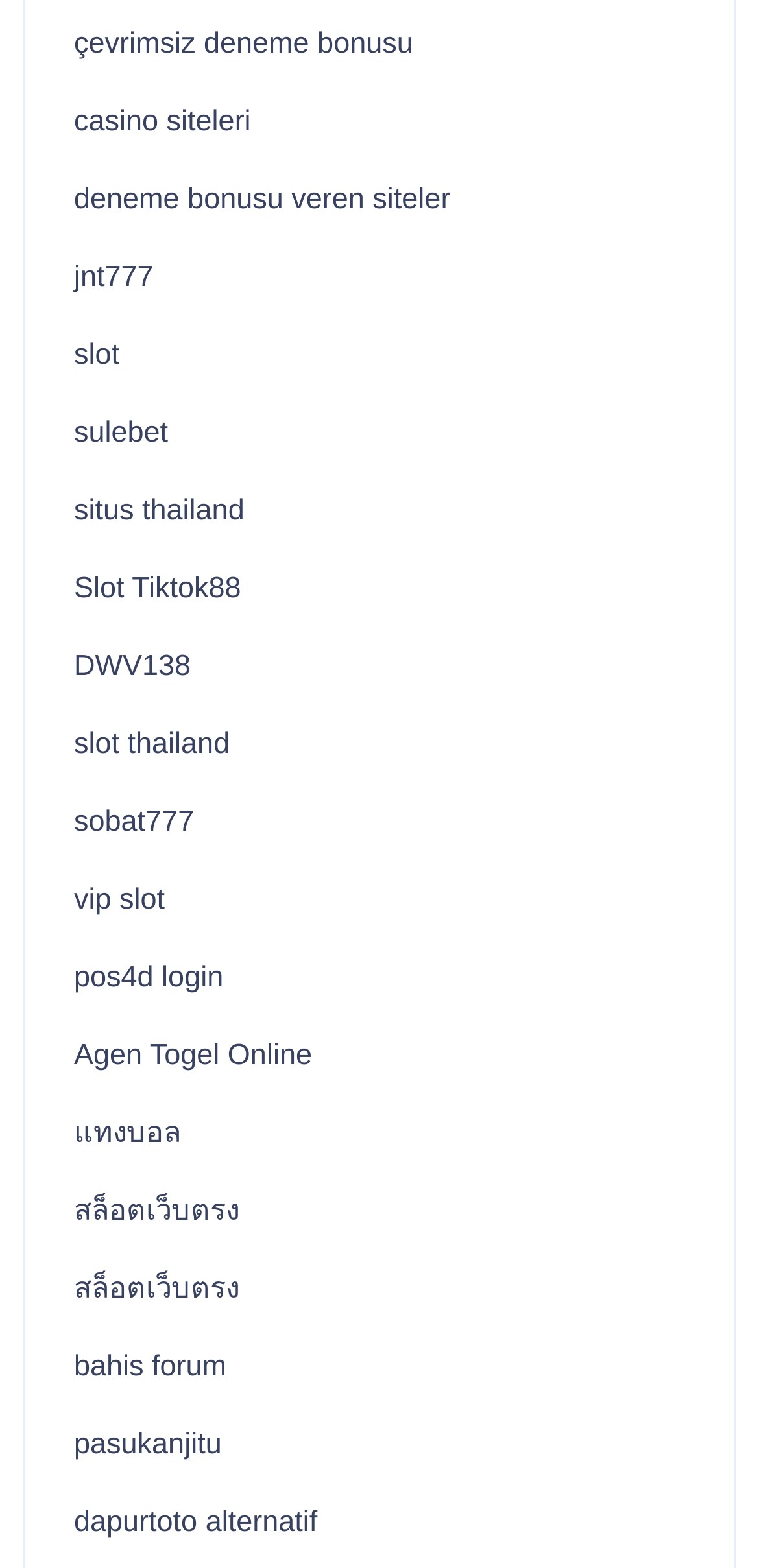Given the element description deneme bonusu veren siteler, specify the bounding box coordinates of the corresponding UI element in the format (top-left x, top-left y, bottom-right x, bottom-right y). All values must be between 0 and 1.

[0.097, 0.116, 0.594, 0.137]